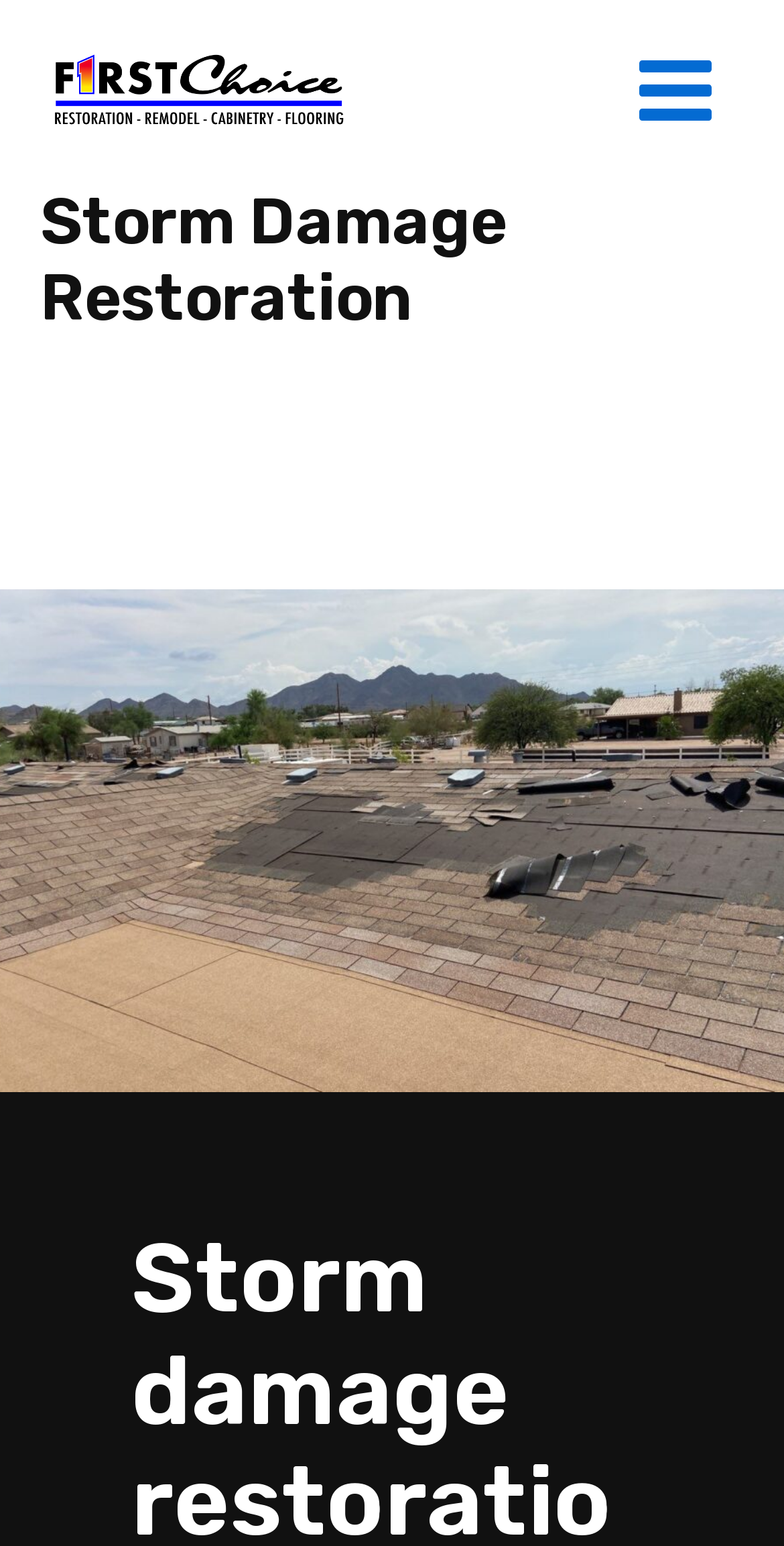Explain in detail what is displayed on the webpage.

The webpage is about Storm Damage Restoration, specifically highlighting the services of First Choice. At the top left corner, there is a logo of First Choice 2023, which is an image with a link. 

To the right of the logo, there is a main menu button. When expanded, it displays a header section with a heading that reads "Storm Damage Restoration". 

Below the header section, there is a large figure or image that occupies the entire width of the page, taking up a significant portion of the screen.